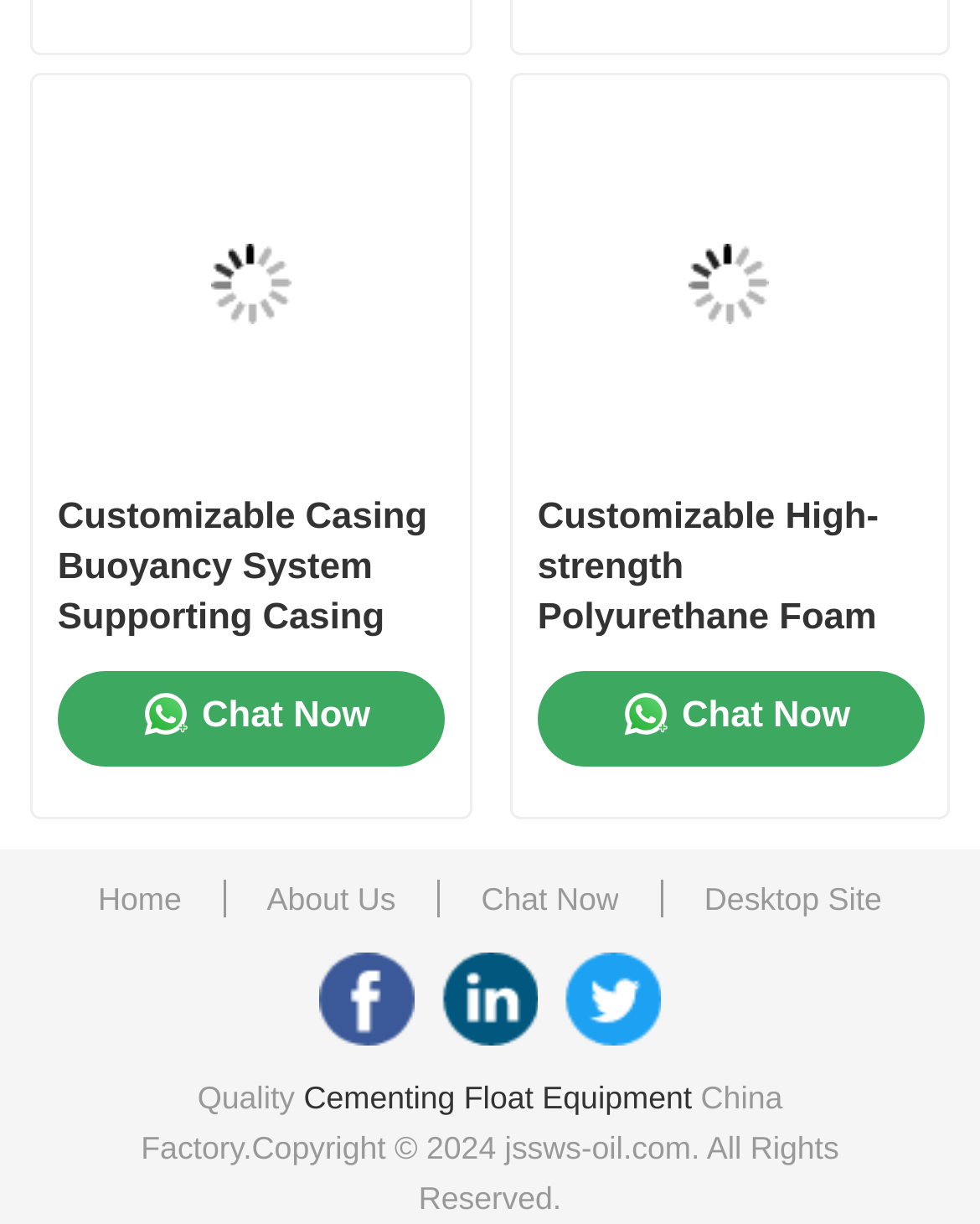What type of equipment is mentioned?
Using the image, give a concise answer in the form of a single word or short phrase.

Cementing Float Equipment